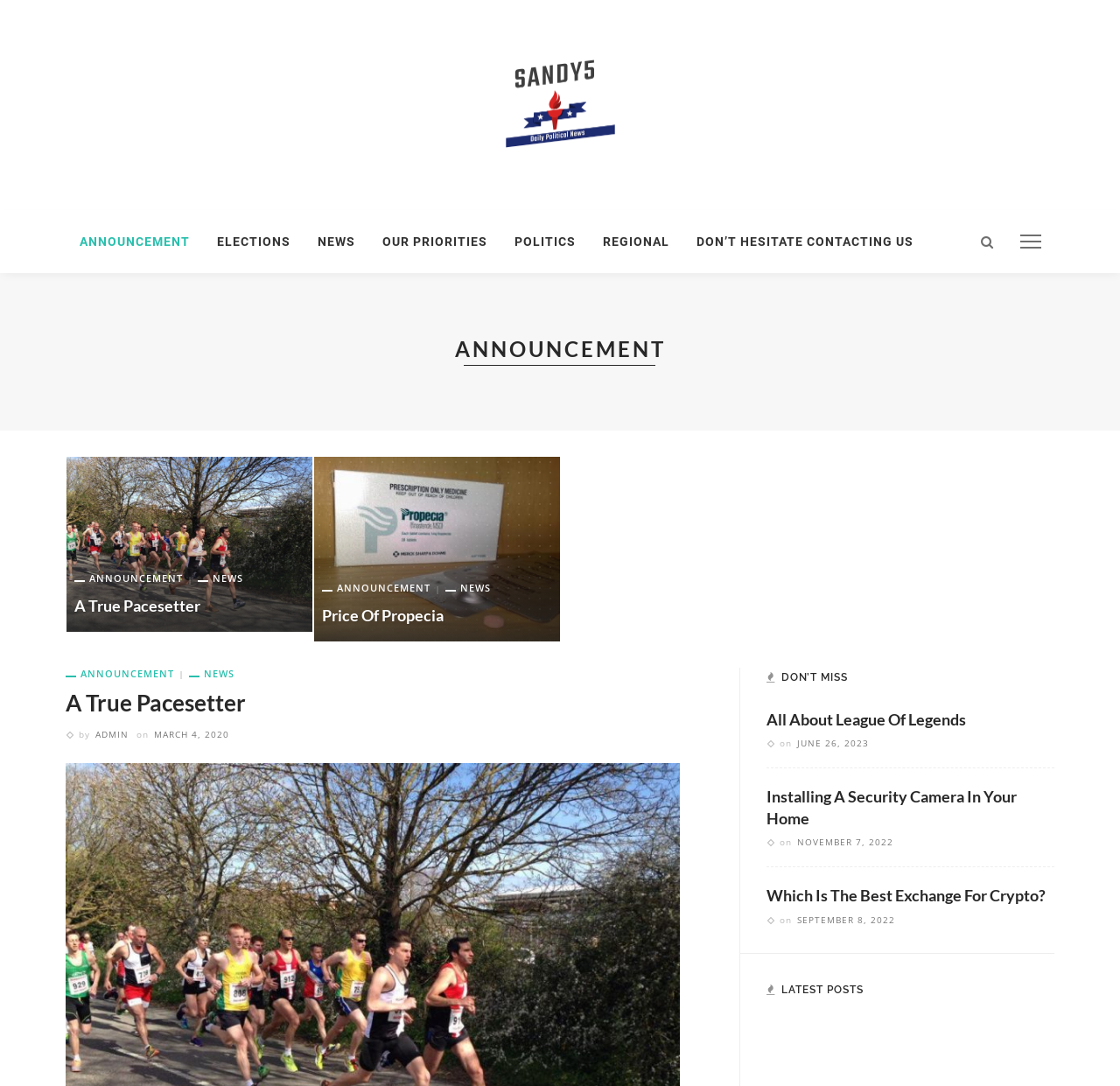How many posts are there under the 'NEWS' category?
Provide a detailed answer to the question using information from the image.

I looked at the 'CATEGORIES' section and found the number of posts under the 'NEWS' category, which is 19.